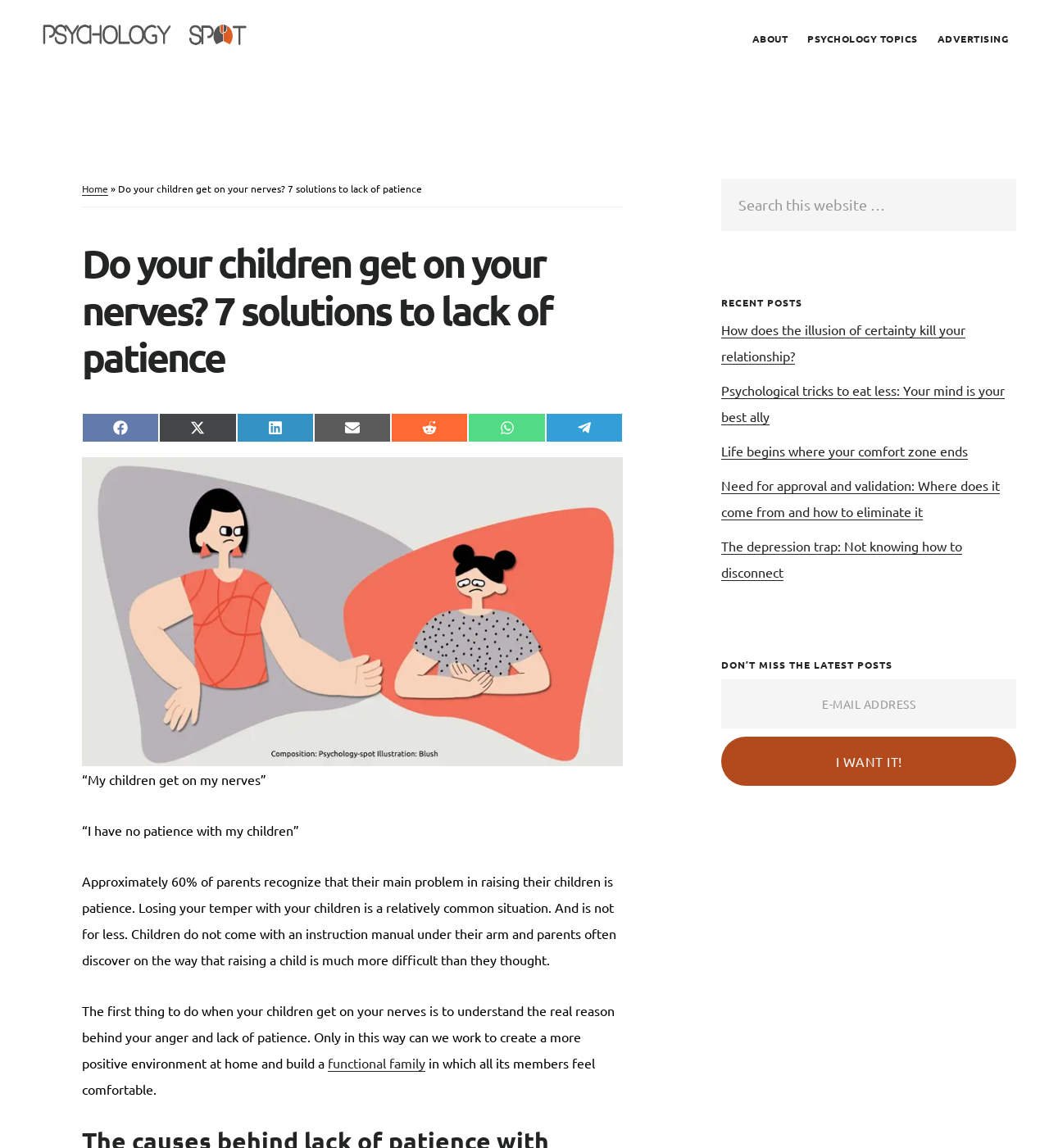Determine the bounding box coordinates of the clickable region to follow the instruction: "Search for a topic on the website".

[0.688, 0.156, 0.969, 0.201]